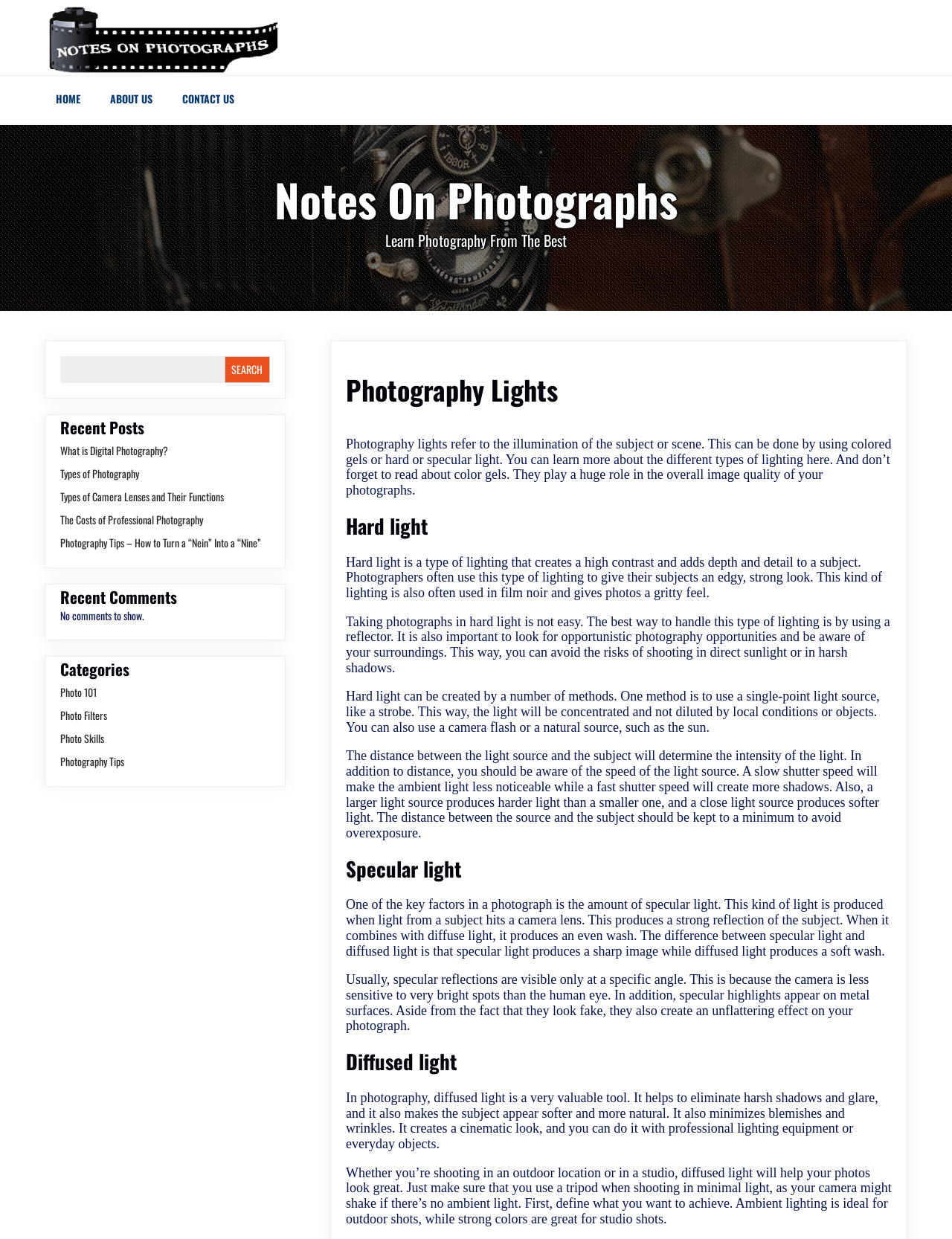How many recent posts are listed on this webpage? Look at the image and give a one-word or short phrase answer.

Five